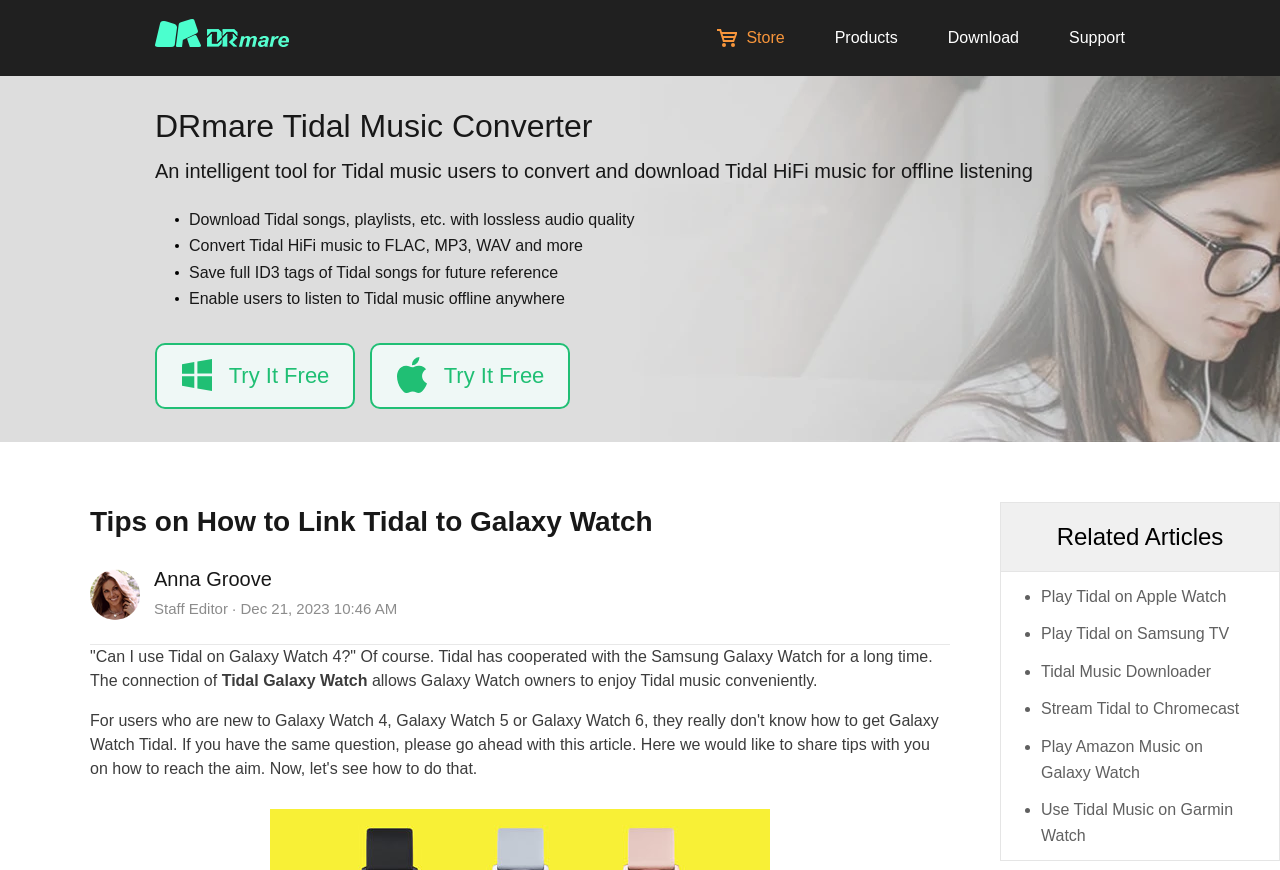Who is the author of the article 'Tips on How to Link Tidal to Galaxy Watch'?
Can you provide a detailed and comprehensive answer to the question?

The answer can be found in the link 'Anna Groove' which is located below the avatar image. This link is accompanied by the text 'Staff Editor' and a date 'Dec 21, 2023 10:46 AM'.